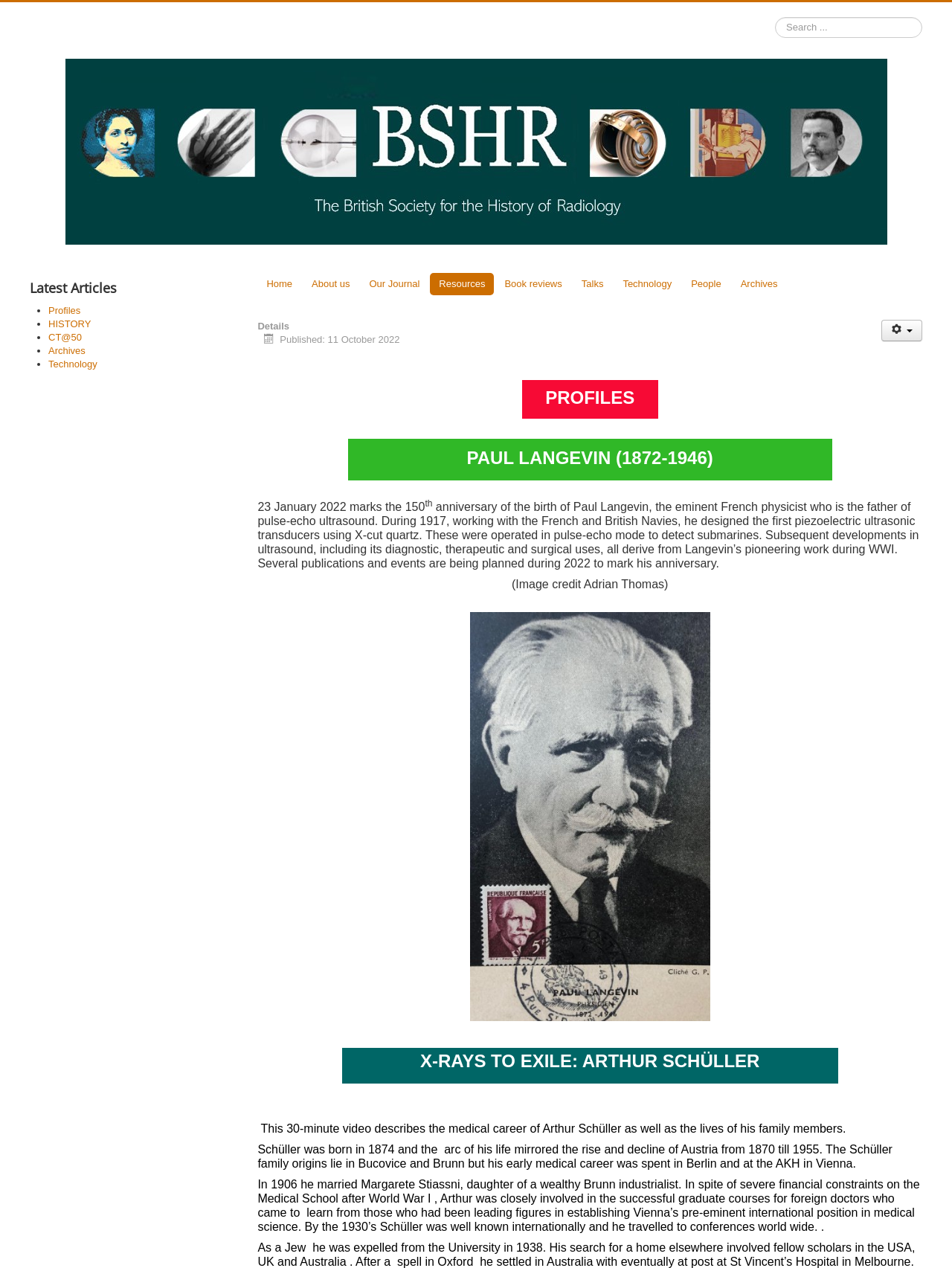Find the bounding box coordinates of the clickable element required to execute the following instruction: "Search for something". Provide the coordinates as four float numbers between 0 and 1, i.e., [left, top, right, bottom].

[0.814, 0.013, 0.969, 0.03]